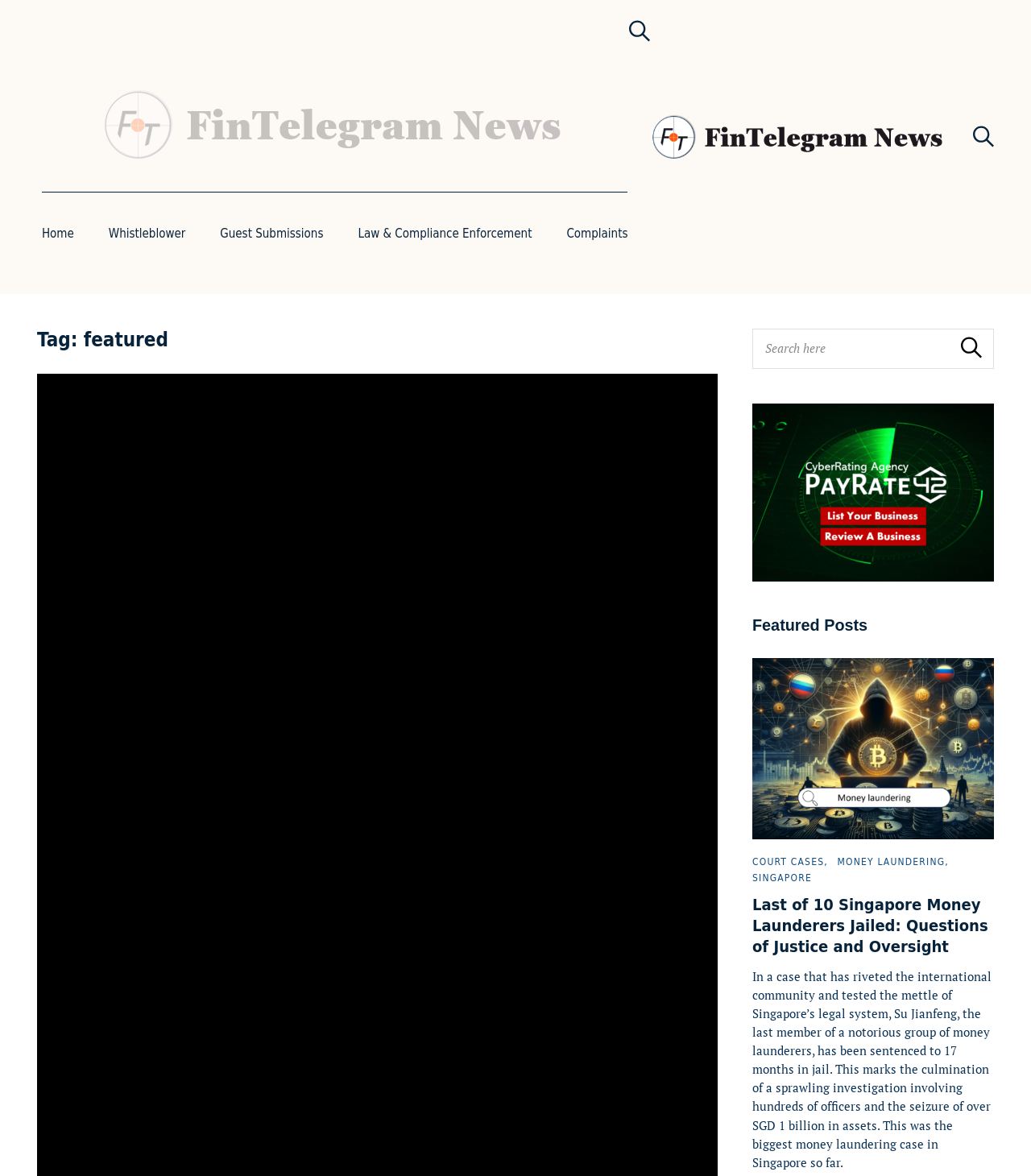Extract the bounding box for the UI element that matches this description: "Law & Compliance Enforcement".

[0.347, 0.164, 0.516, 0.235]